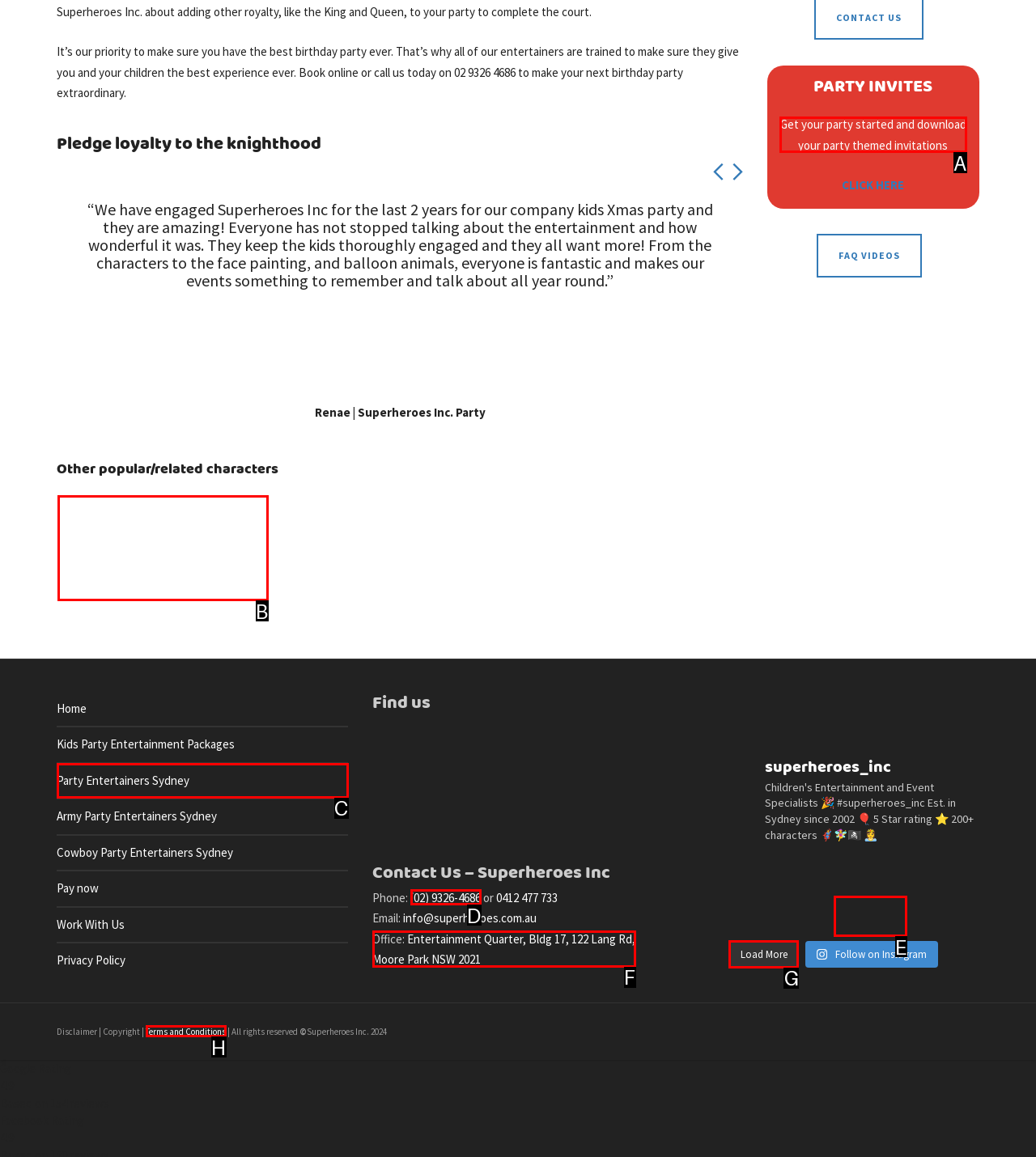What option should I click on to execute the task: Download party themed invitations? Give the letter from the available choices.

A